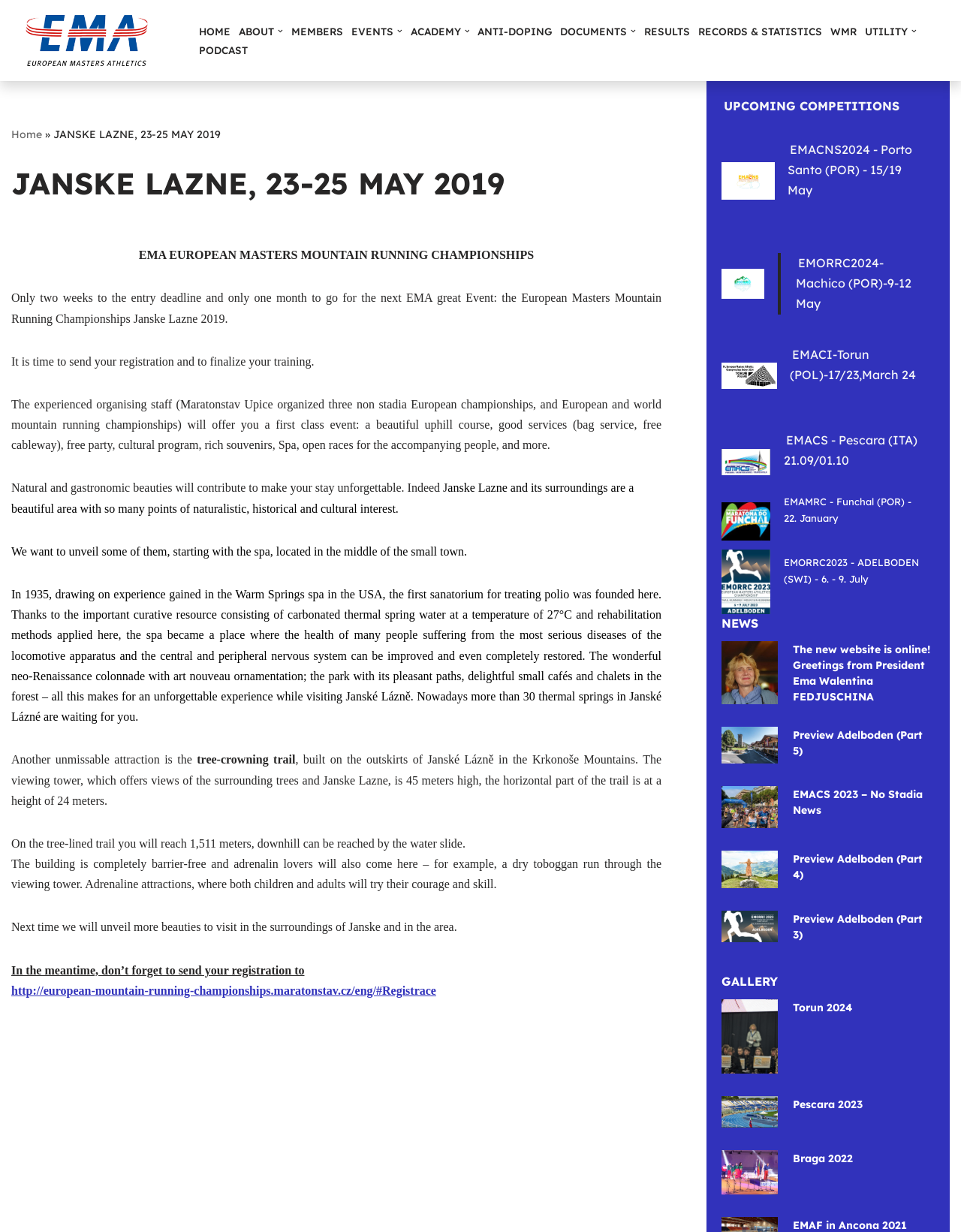Please pinpoint the bounding box coordinates for the region I should click to adhere to this instruction: "View upcoming competitions".

[0.753, 0.08, 0.936, 0.092]